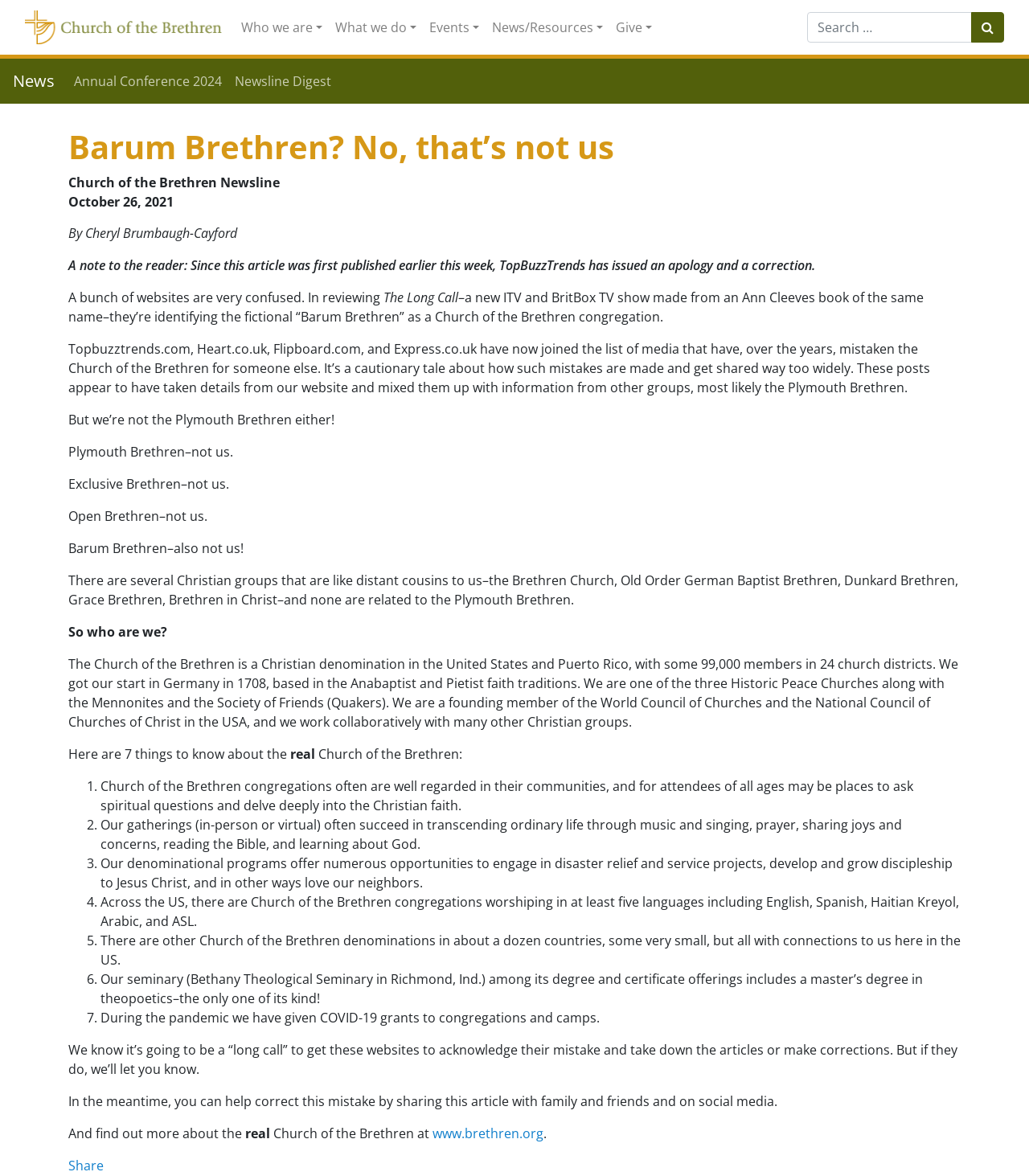What is the name of the Christian denomination described in this article?
Using the image provided, answer with just one word or phrase.

Church of the Brethren